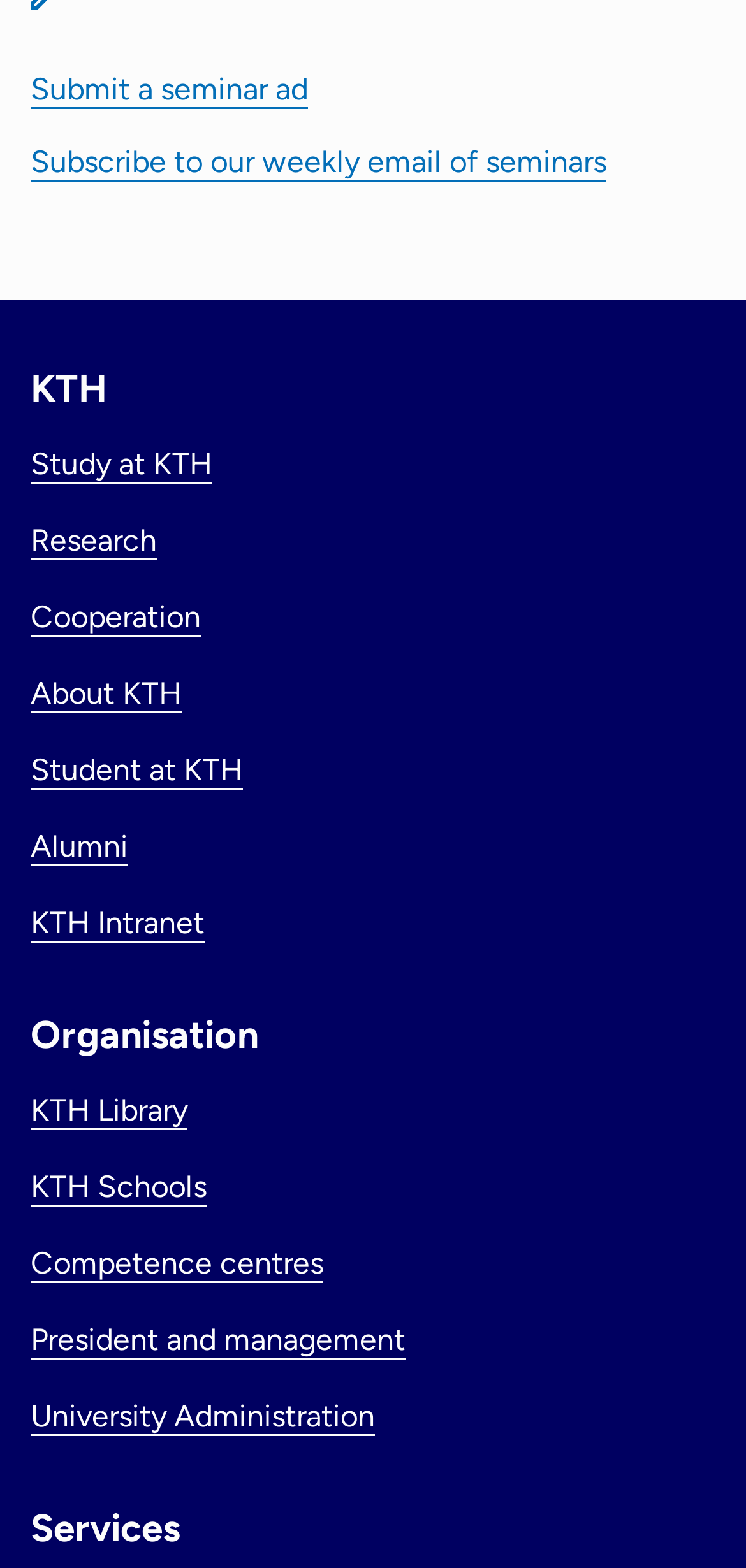Locate the bounding box coordinates of the element that should be clicked to fulfill the instruction: "Study at KTH".

[0.041, 0.284, 0.285, 0.307]